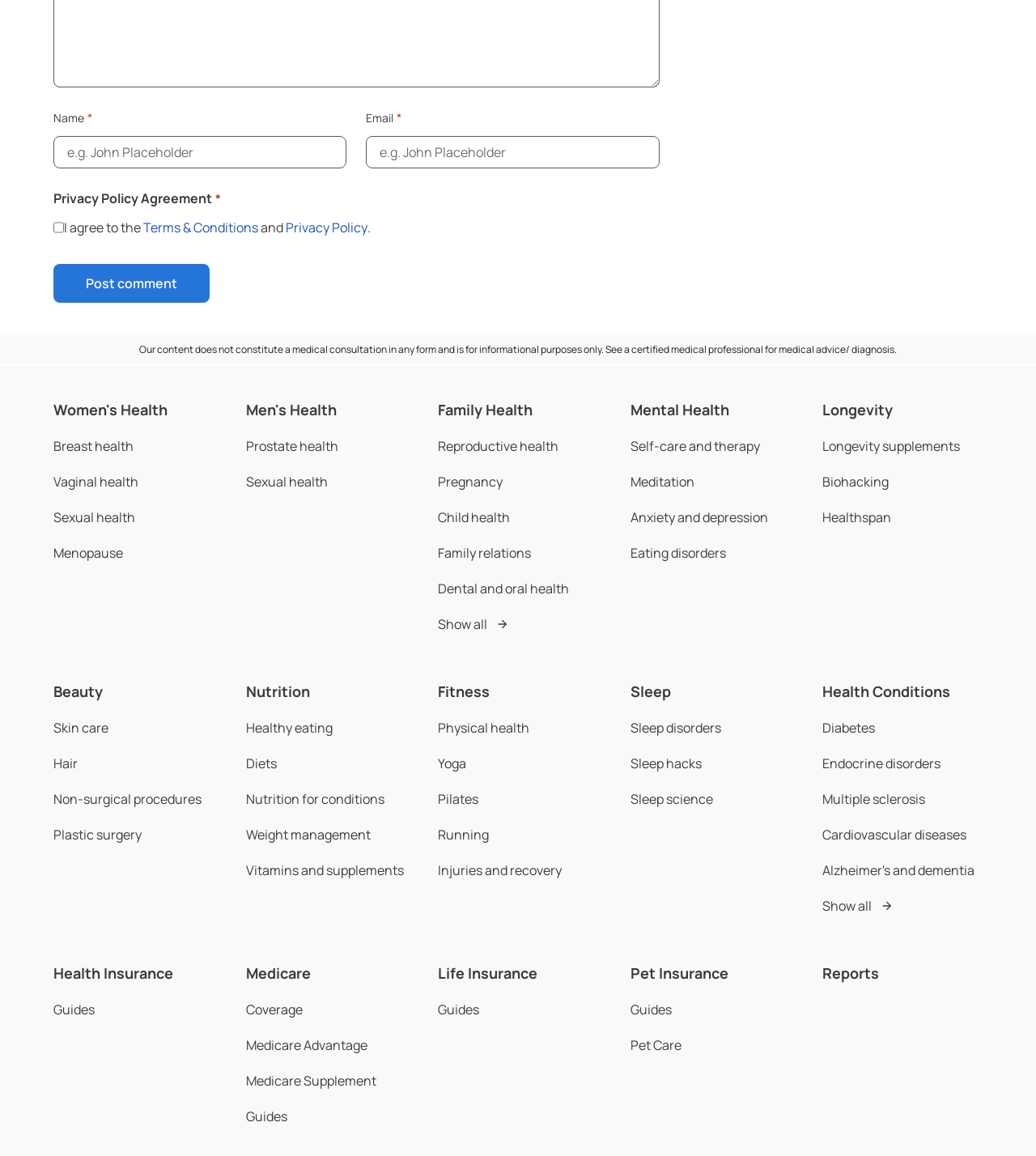How many health categories are listed?
Answer the question using a single word or phrase, according to the image.

9